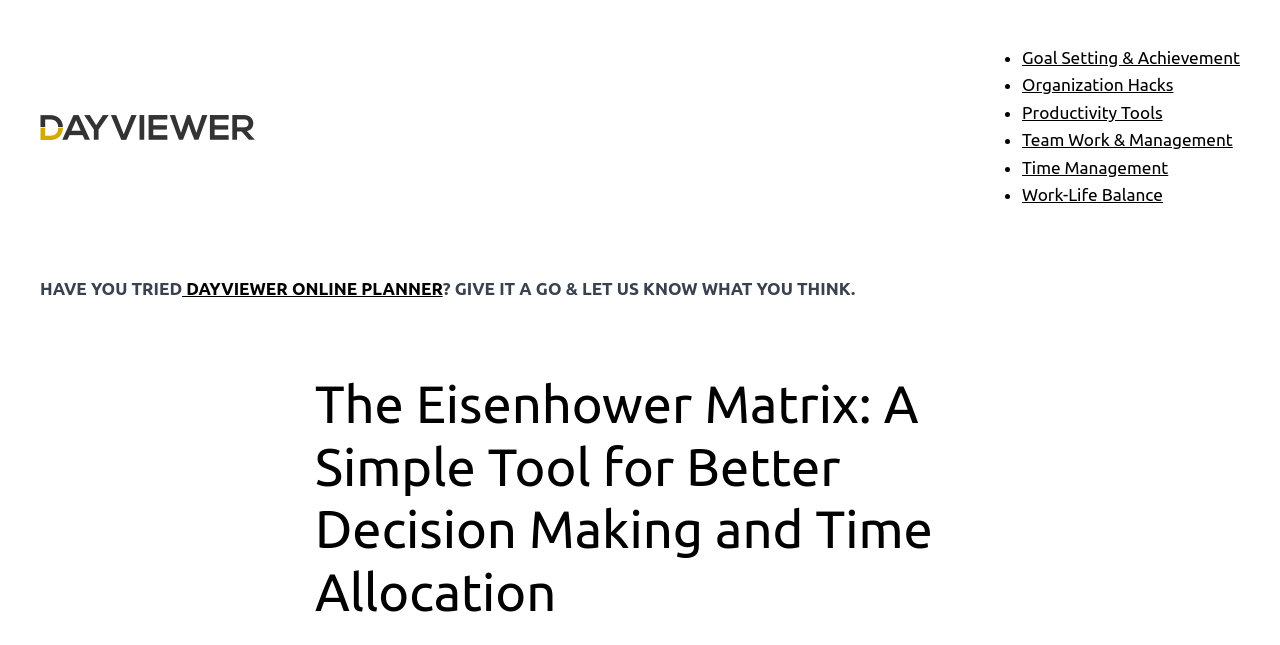Please find the main title text of this webpage.

The Eisenhower Matrix: A Simple Tool for Better Decision Making and Time Allocation